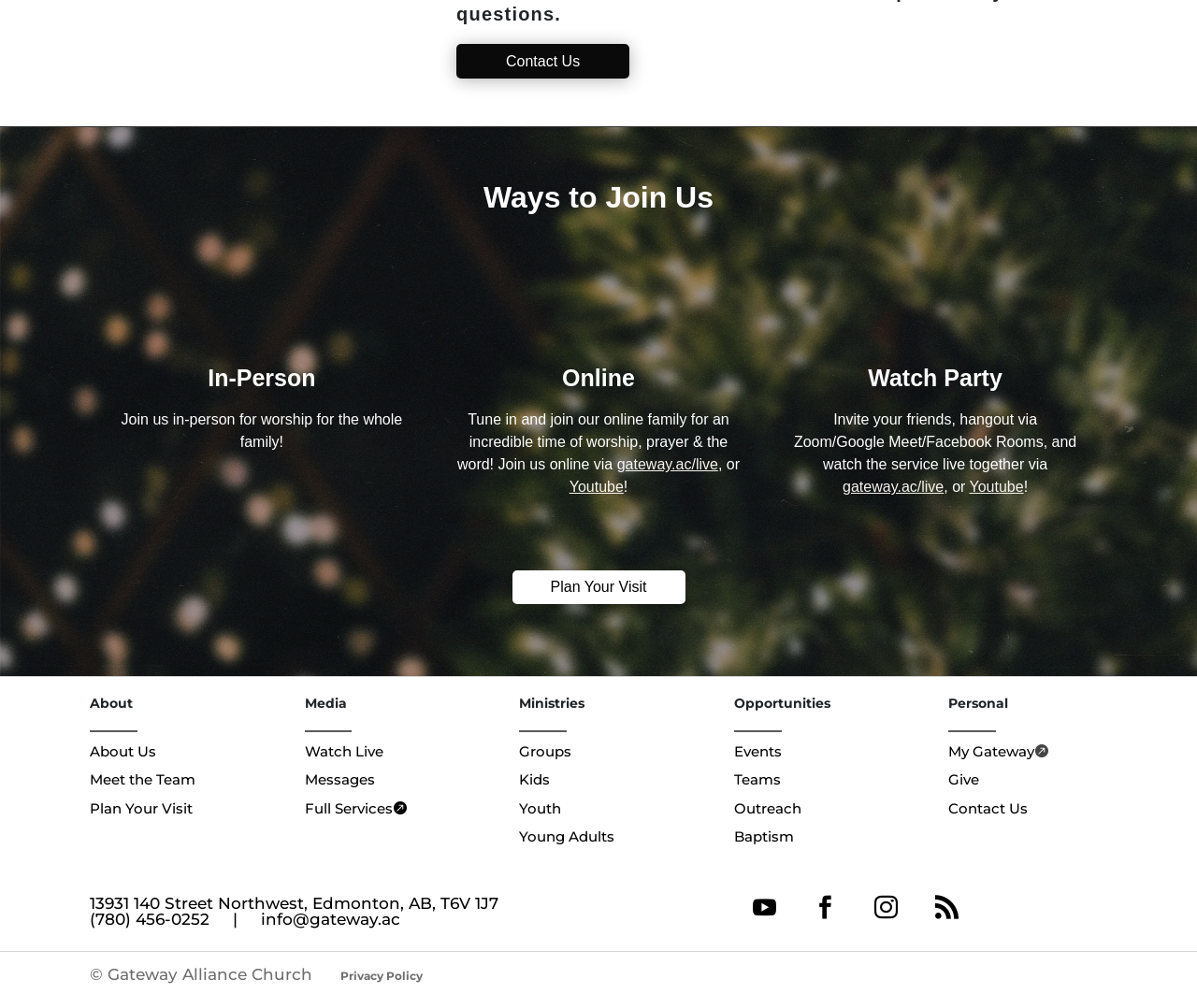Determine the bounding box coordinates of the clickable element to achieve the following action: 'Watch Live'. Provide the coordinates as four float values between 0 and 1, formatted as [left, top, right, bottom].

[0.254, 0.734, 0.32, 0.757]